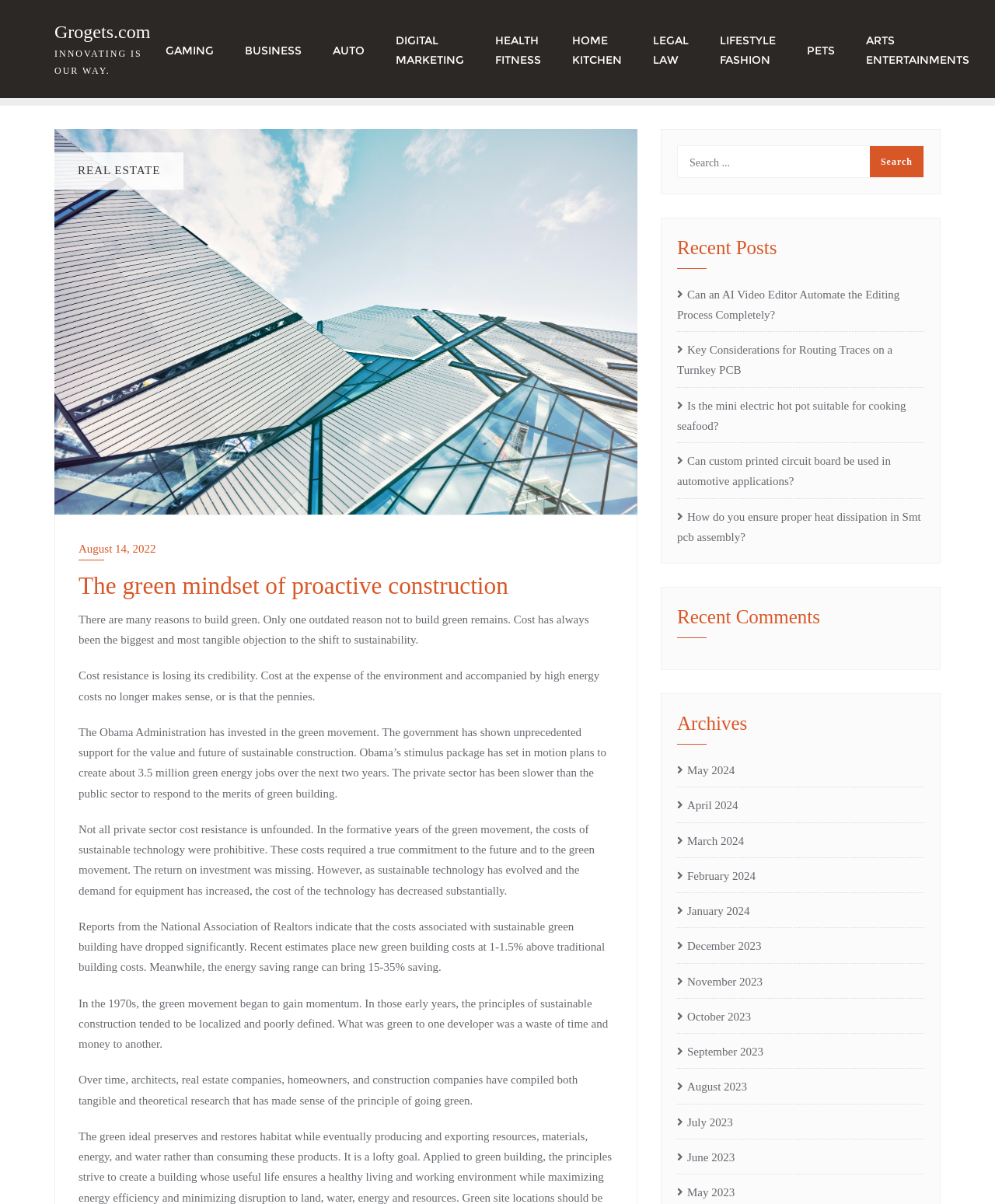Please identify the coordinates of the bounding box for the clickable region that will accomplish this instruction: "Click on HOME KITCHEN".

[0.56, 0.008, 0.641, 0.073]